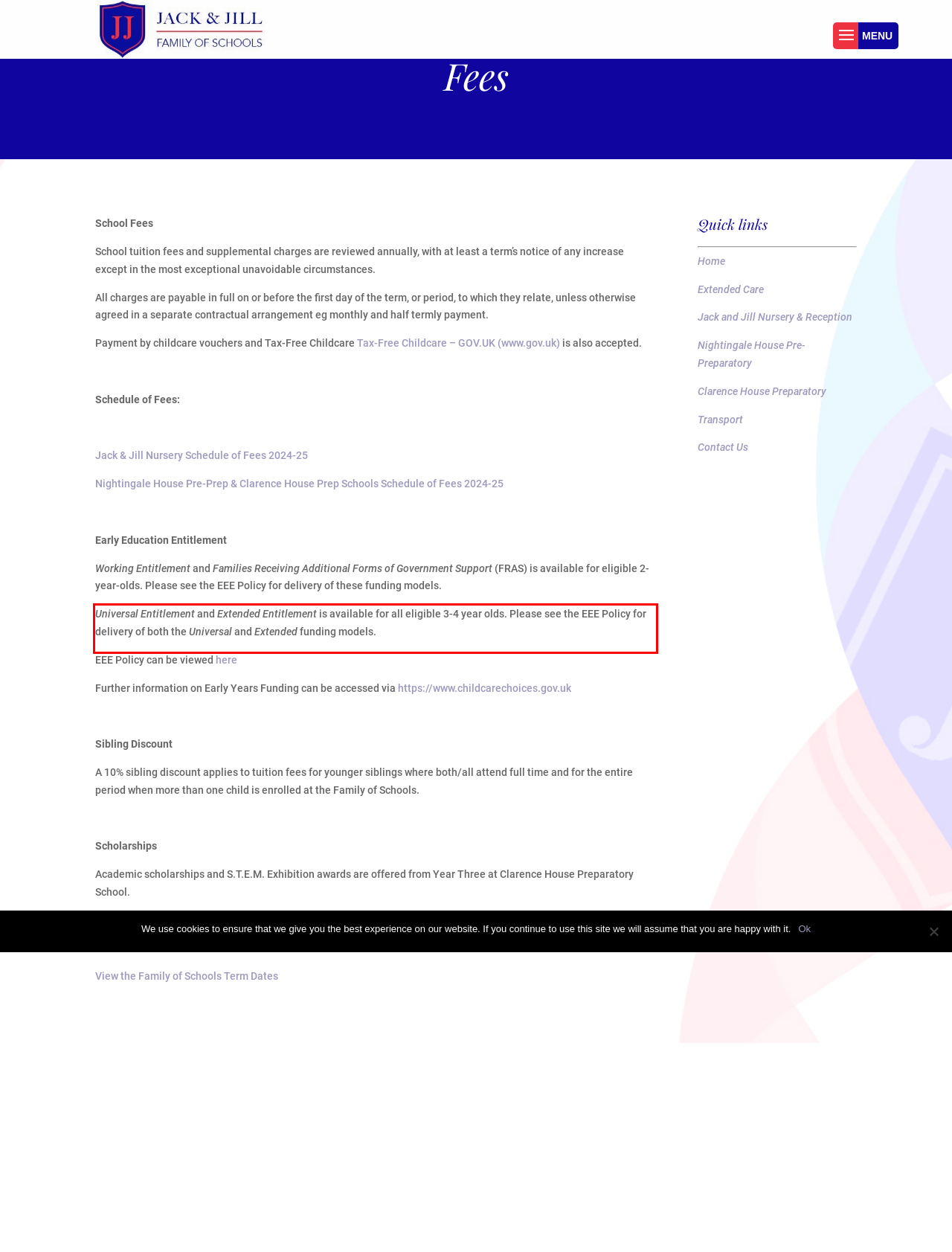Please analyze the provided webpage screenshot and perform OCR to extract the text content from the red rectangle bounding box.

Universal Entitlement and Extended Entitlement is available for all eligible 3-4 year olds. Please see the EEE Policy for delivery of both the Universal and Extended funding models.